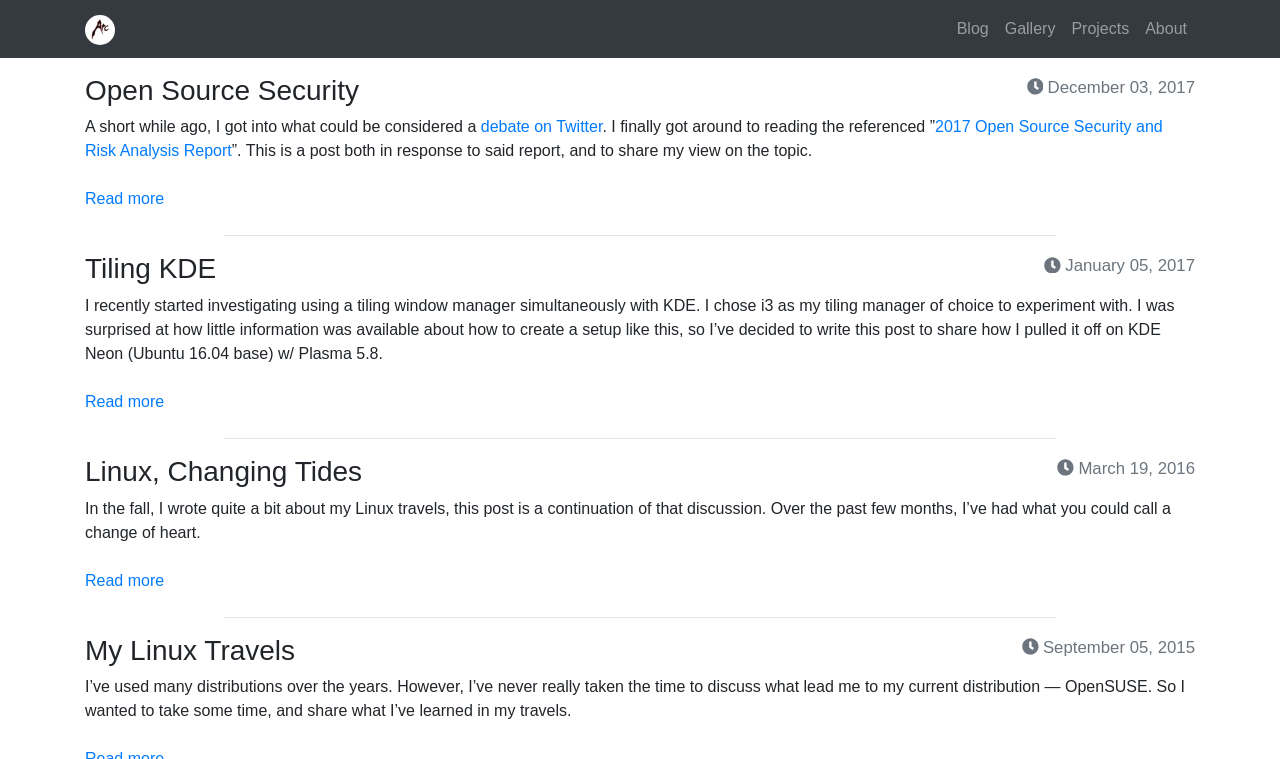Determine the bounding box coordinates of the clickable region to carry out the instruction: "Read the '2017 Open Source Security and Risk Analysis Report'".

[0.066, 0.156, 0.908, 0.21]